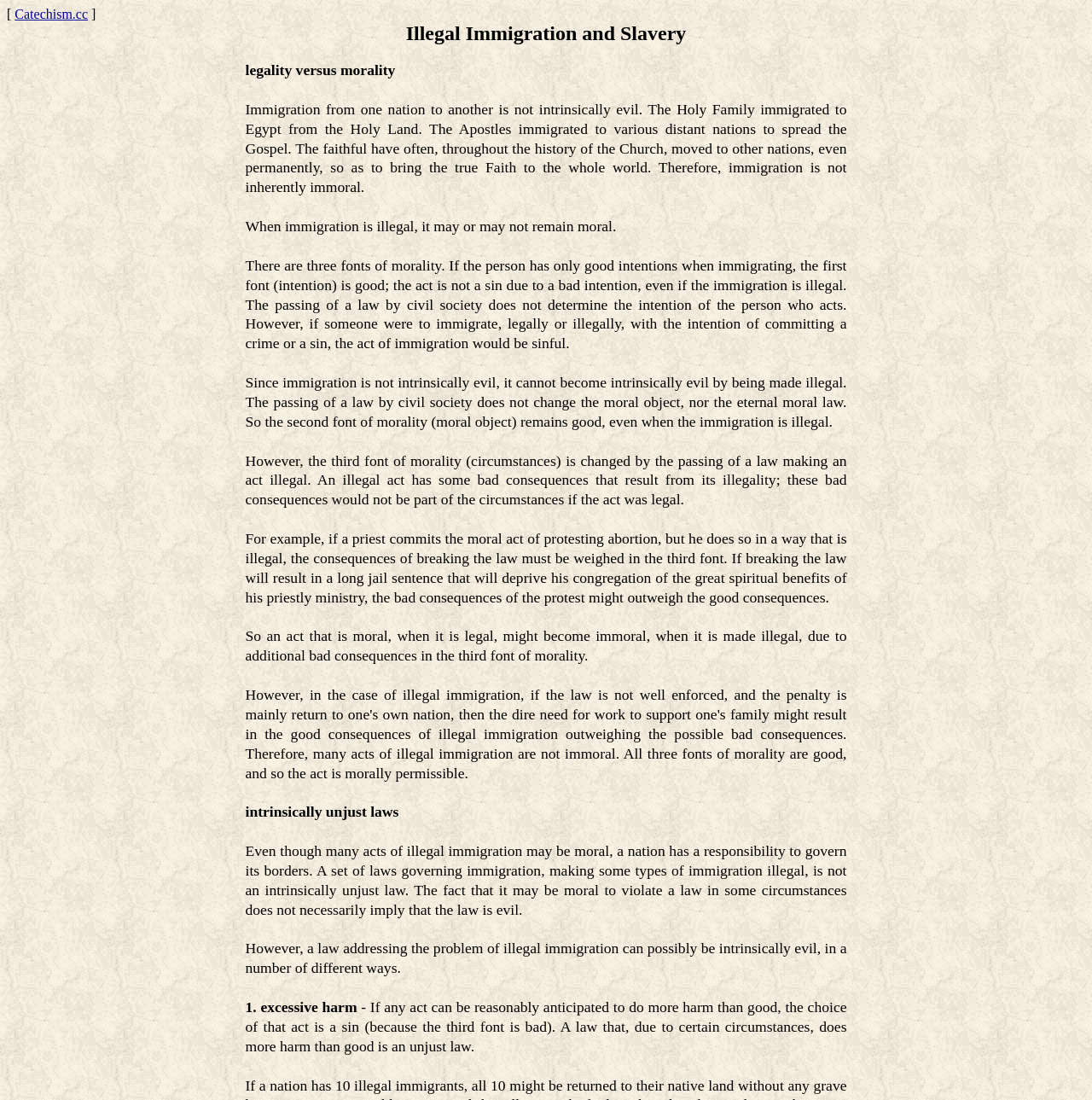Respond to the following question with a brief word or phrase:
How many fonts of morality are mentioned?

Three